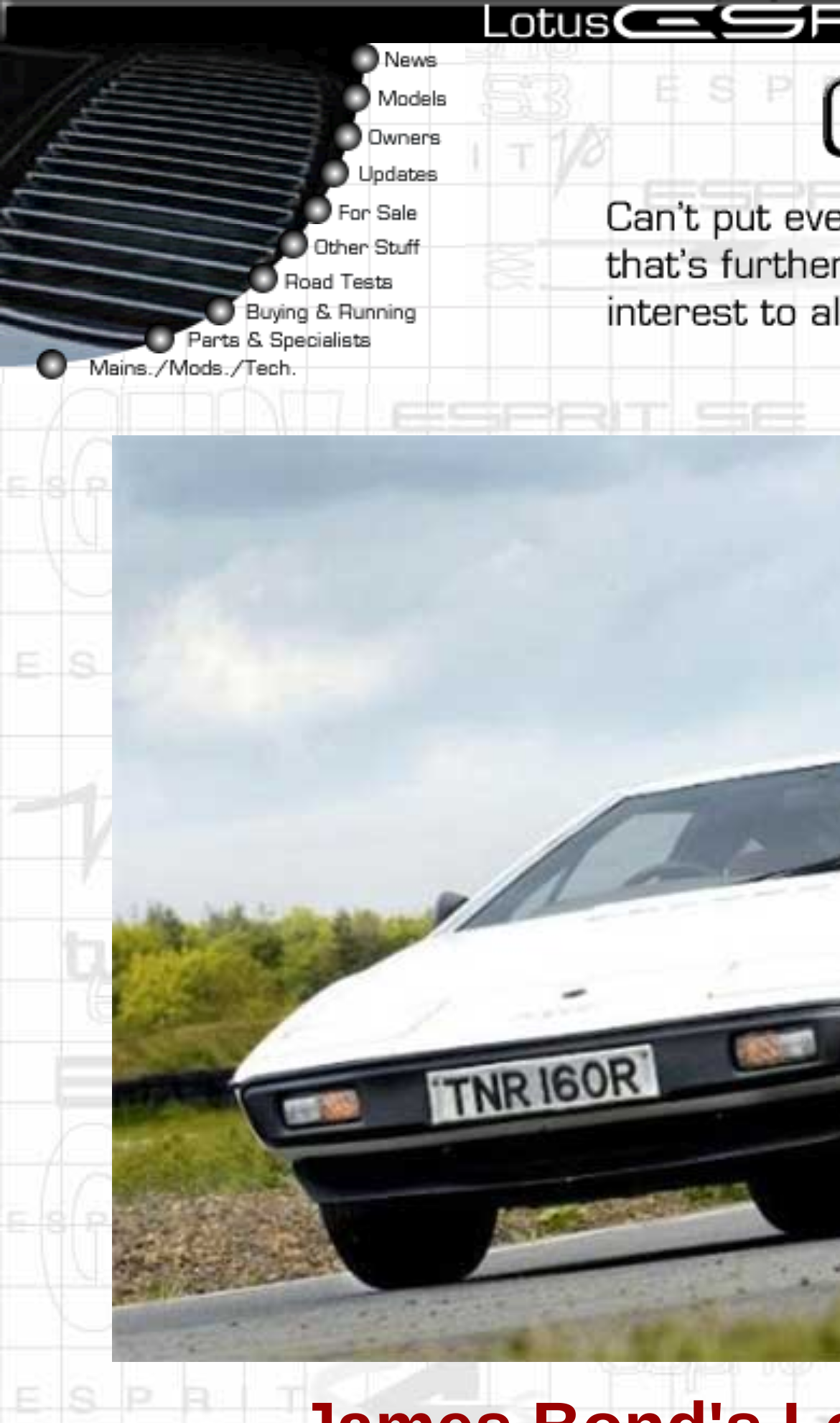Generate a thorough description of the webpage.

This webpage is a comprehensive guide to the Lotus Esprit, a British mid-engined supercar. The page is divided into a series of rows, each containing two columns. The left column features a link with a descriptive text, while the right column has a corresponding image.

At the top of the page, there are two images side by side, with no accompanying text. Below these images, there are several rows of links and images, each with a descriptive text. The links are categorized into sections such as "News", "Esprit Models", "Owners", "Esprit History", "For Sale", "Other Stuff", "Roadtests", "Buying & Running", "Parts & Specialists", and "Other Esprit Stuff". Each section has a corresponding image on the right side.

The links and images are arranged in a consistent pattern, with the link on the left and the image on the right. The images are of varying sizes, but they are all roughly the same height, with the width adjusting to fit the content. The overall layout is organized and easy to navigate, with clear headings and concise text.